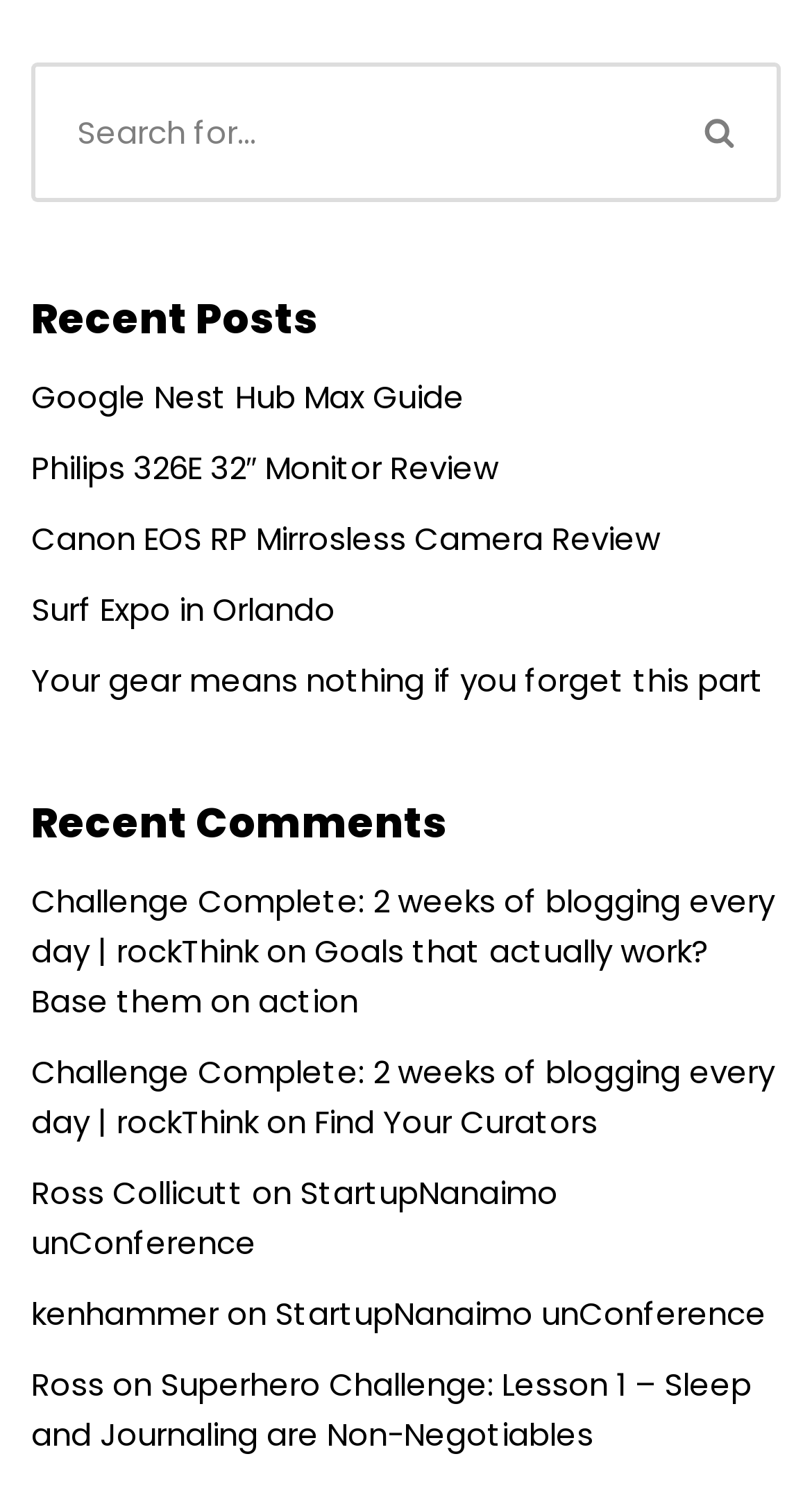Provide the bounding box coordinates for the UI element that is described as: "parent_node: Search for... aria-label="Search"".

[0.817, 0.041, 0.962, 0.135]